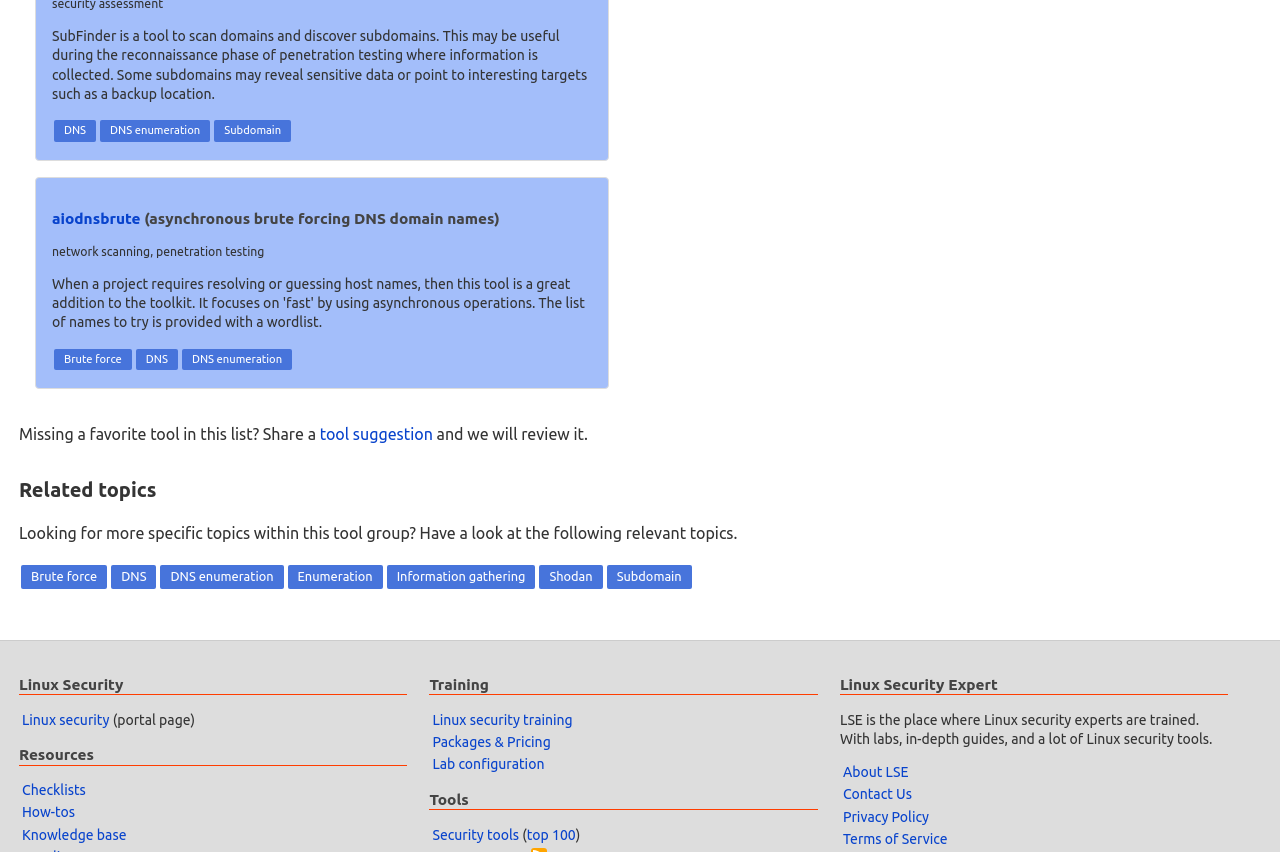Identify the bounding box coordinates of the clickable section necessary to follow the following instruction: "Read about aiodnsbrute". The coordinates should be presented as four float numbers from 0 to 1, i.e., [left, top, right, bottom].

[0.041, 0.247, 0.11, 0.267]